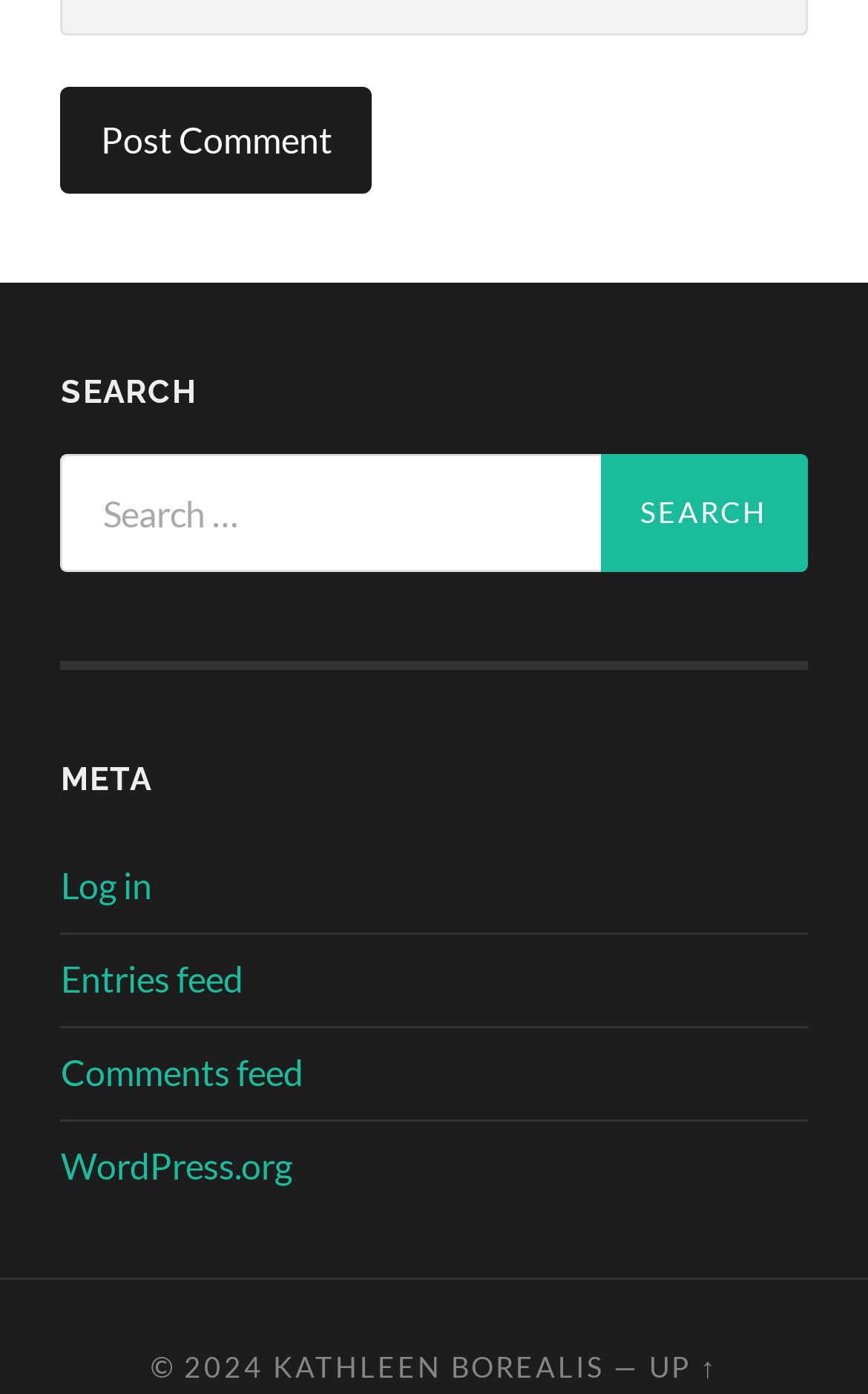Using the element description name="submit" value="Post Comment", predict the bounding box coordinates for the UI element. Provide the coordinates in (top-left x, top-left y, bottom-right x, bottom-right y) format with values ranging from 0 to 1.

[0.07, 0.062, 0.429, 0.138]